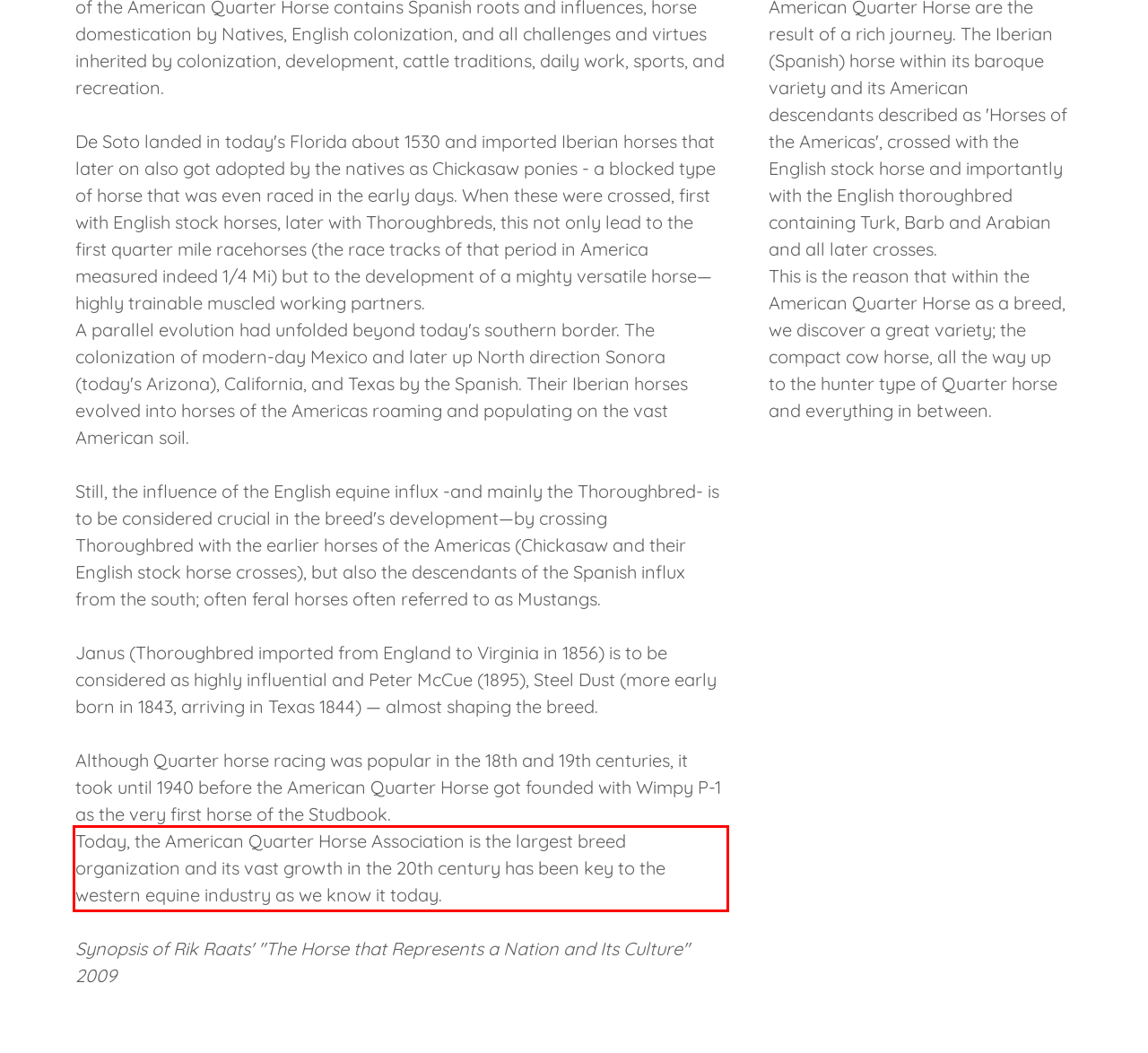Identify the text within the red bounding box on the webpage screenshot and generate the extracted text content.

Today, the American Quarter Horse Association is the largest breed organization and its vast growth in the 20th century has been key to the western equine industry as we know it today.